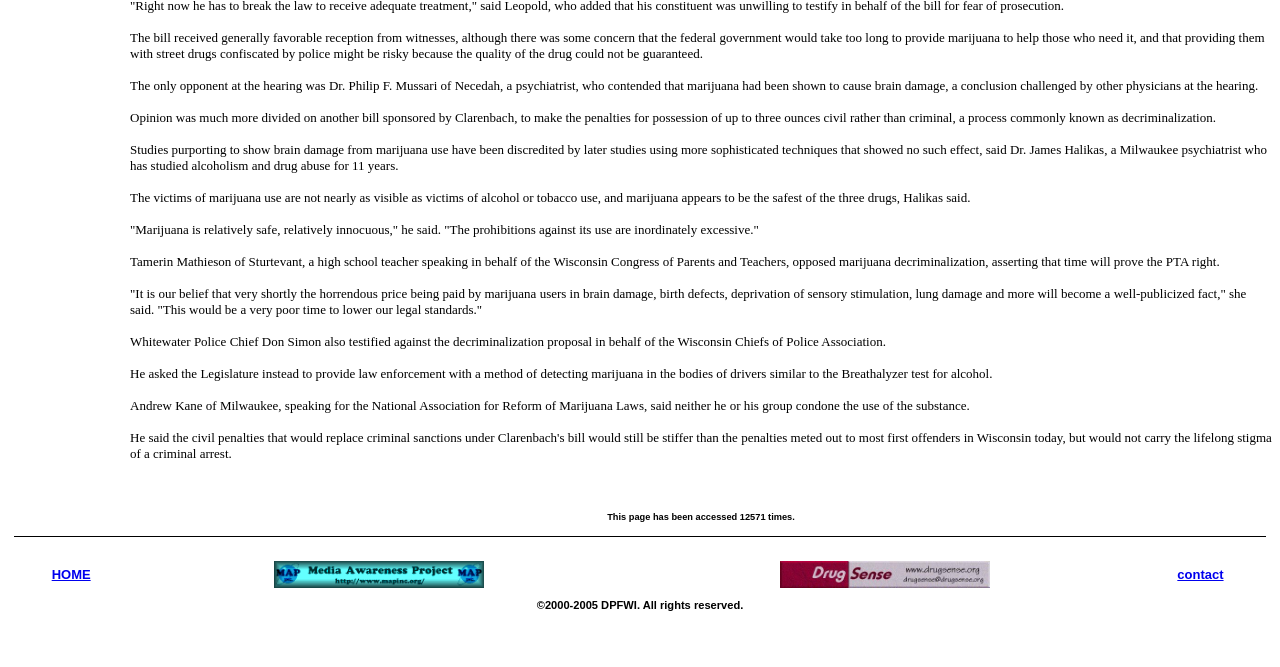Determine the bounding box for the described UI element: "alt="mapbann.gif (5751 bytes)"".

[0.214, 0.861, 0.378, 0.886]